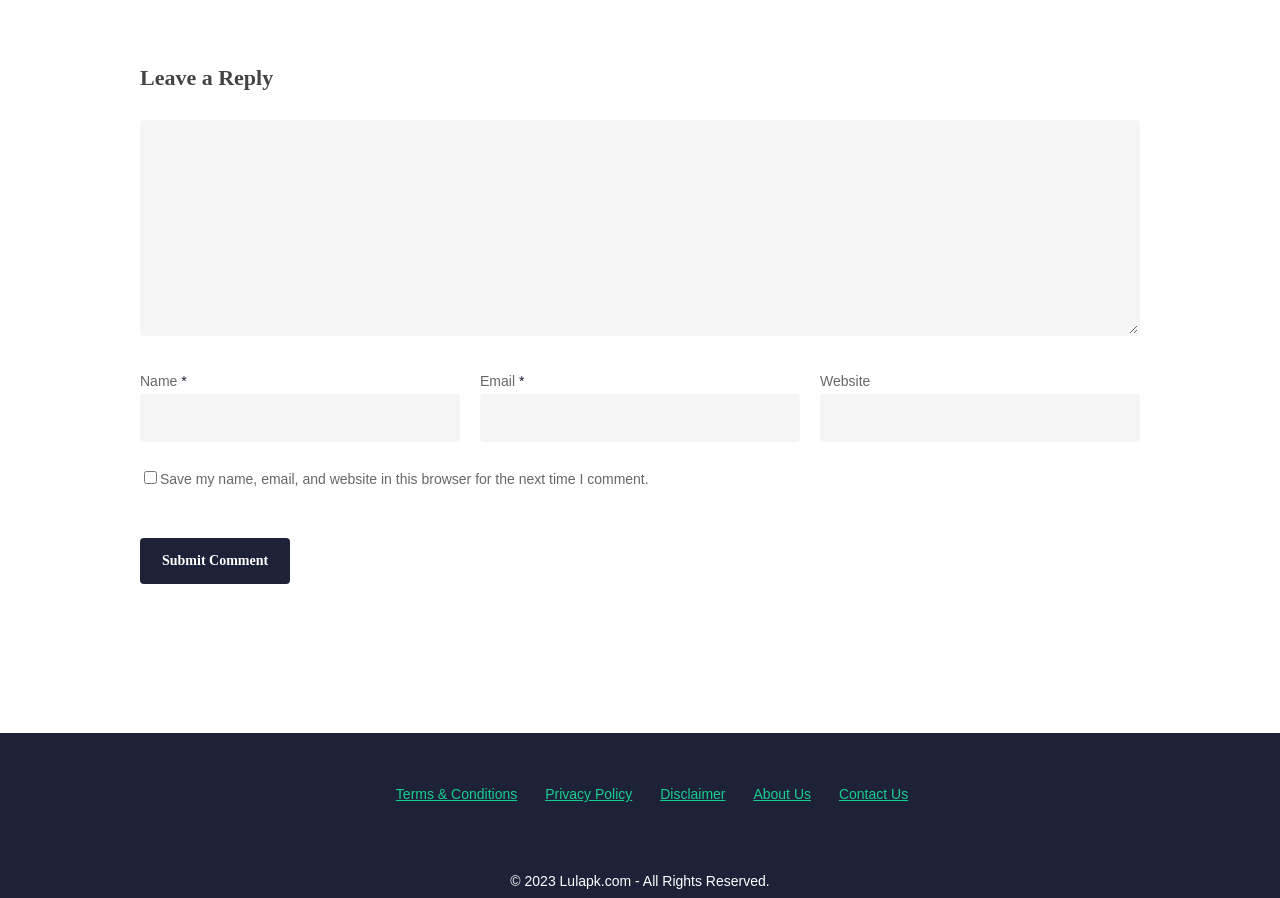What is the label of the first textbox?
Please answer the question with as much detail and depth as you can.

The first textbox is located below the 'Leave a Reply' heading and has a label 'Name' next to it, indicating that it is for entering the user's name.